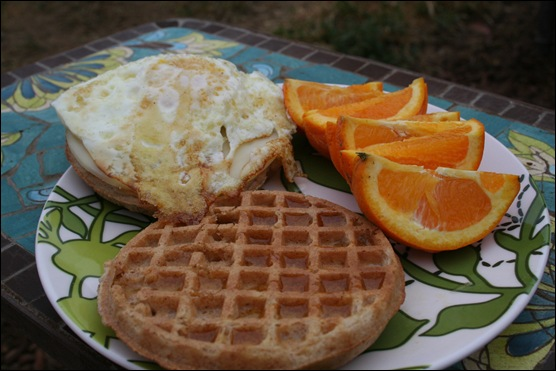Respond to the question below with a single word or phrase:
Is the waffle golden-brown?

Yes